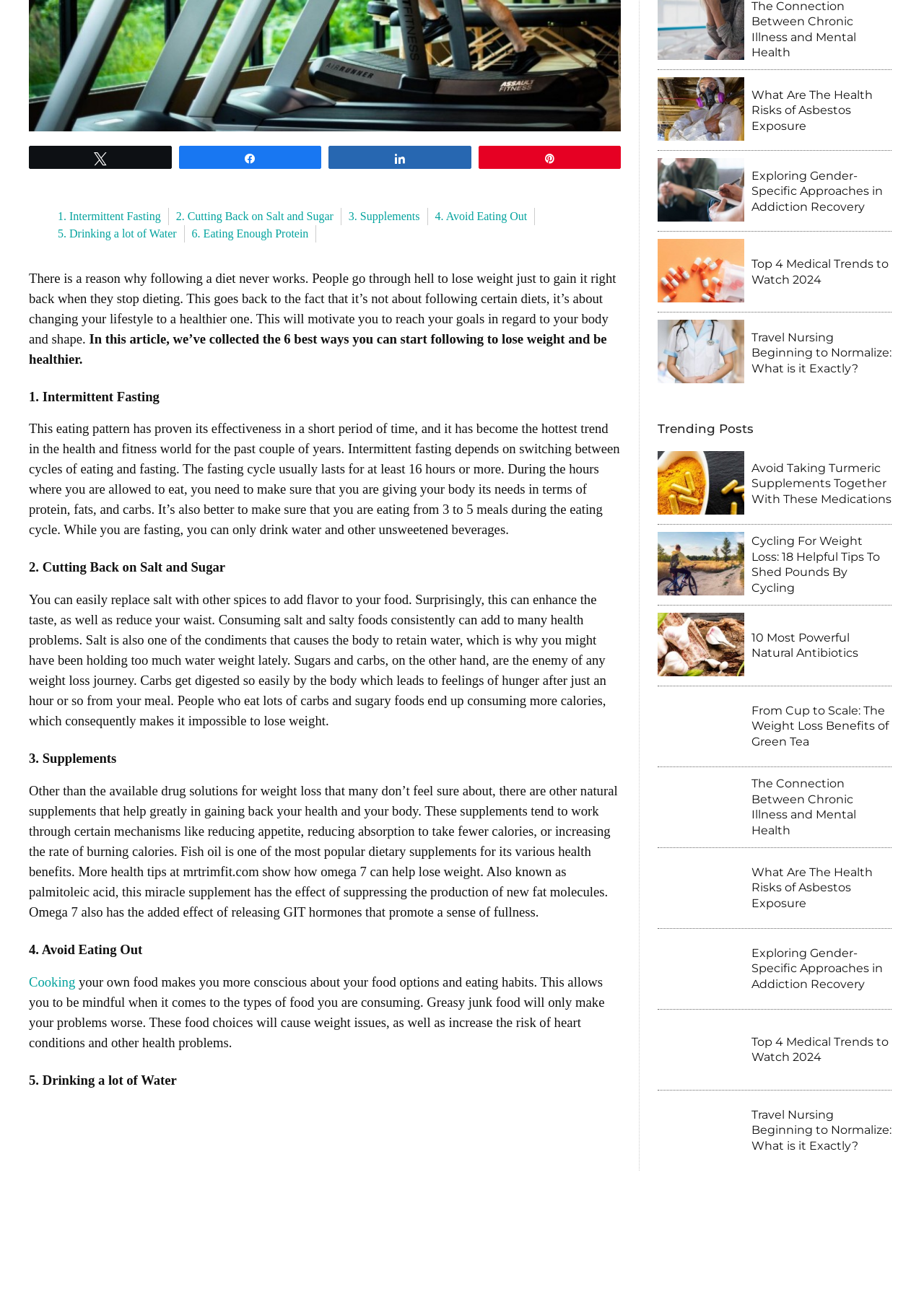Specify the bounding box coordinates (top-left x, top-left y, bottom-right x, bottom-right y) of the UI element in the screenshot that matches this description: Pin

[0.518, 0.112, 0.671, 0.129]